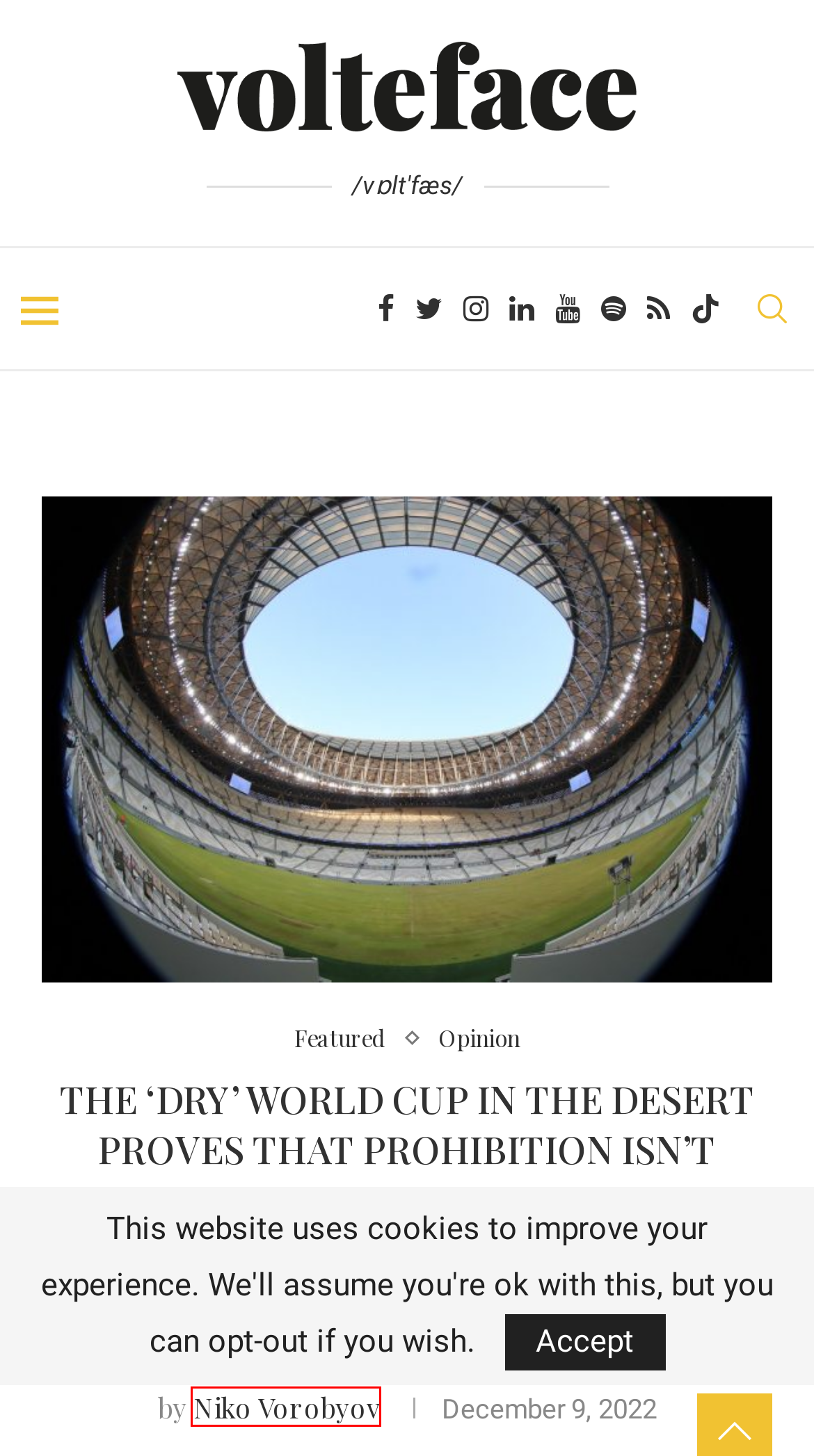You are given a screenshot of a webpage with a red rectangle bounding box around an element. Choose the best webpage description that matches the page after clicking the element in the bounding box. Here are the candidates:
A. Volteface - Drug Policy News and Insights %
B. Secrets of sake, Japan’s national drink – Lonely Planet - Lonely Planet
C. alcohol Archives - Volteface
D. Can private health insurance cover the cost of medical cannabis consultations? - Volteface
E. Featured Archives - Volteface
F. Niko Vorobyov, Author at Volteface
G. 2022 Archives - Volteface
H. About Volteface - Volteface

F